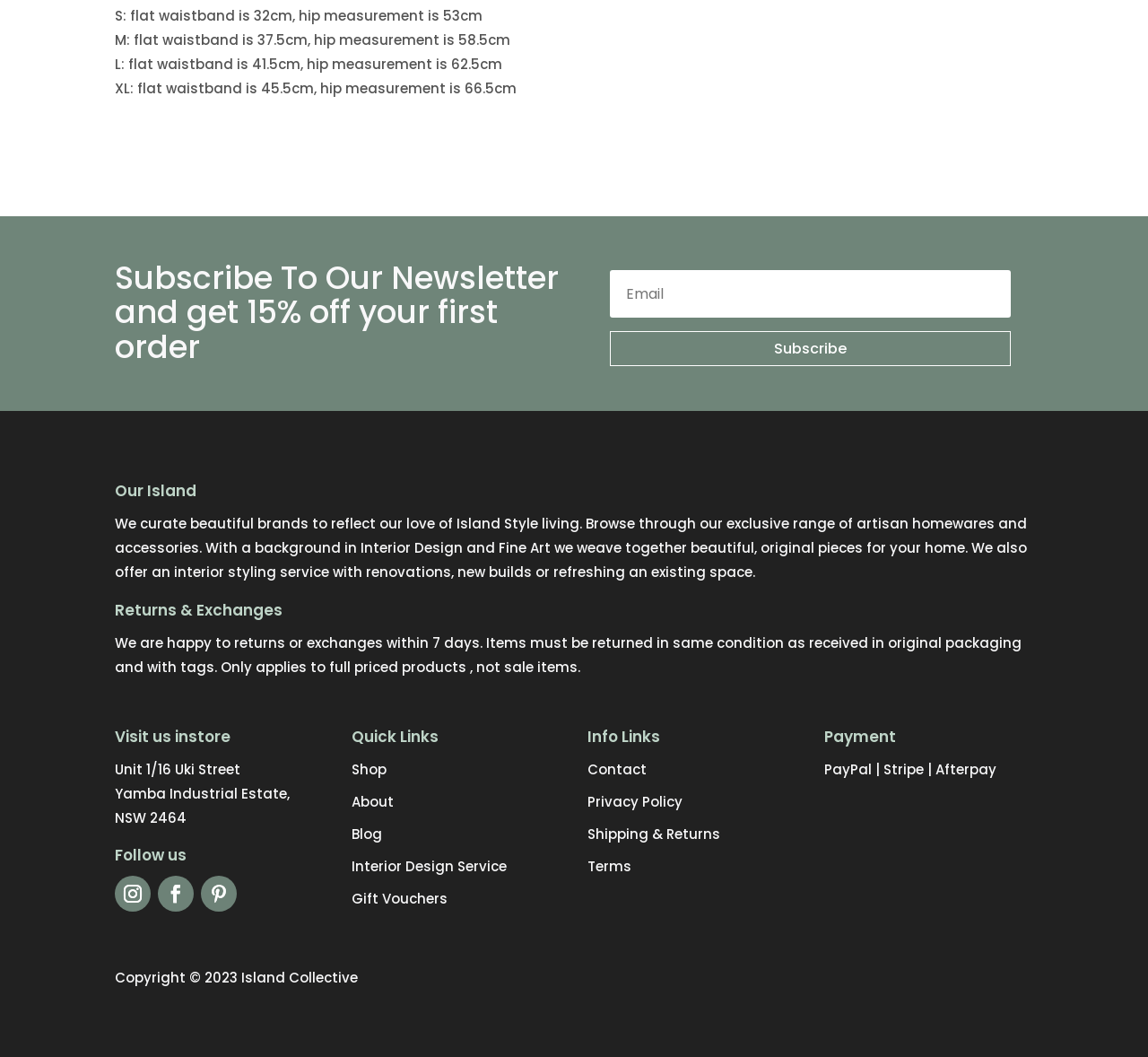What payment methods are accepted?
We need a detailed and exhaustive answer to the question. Please elaborate.

I found the answer by reading the text 'PayPal | Stripe | Afterpay' which is located at the bottom of the webpage.